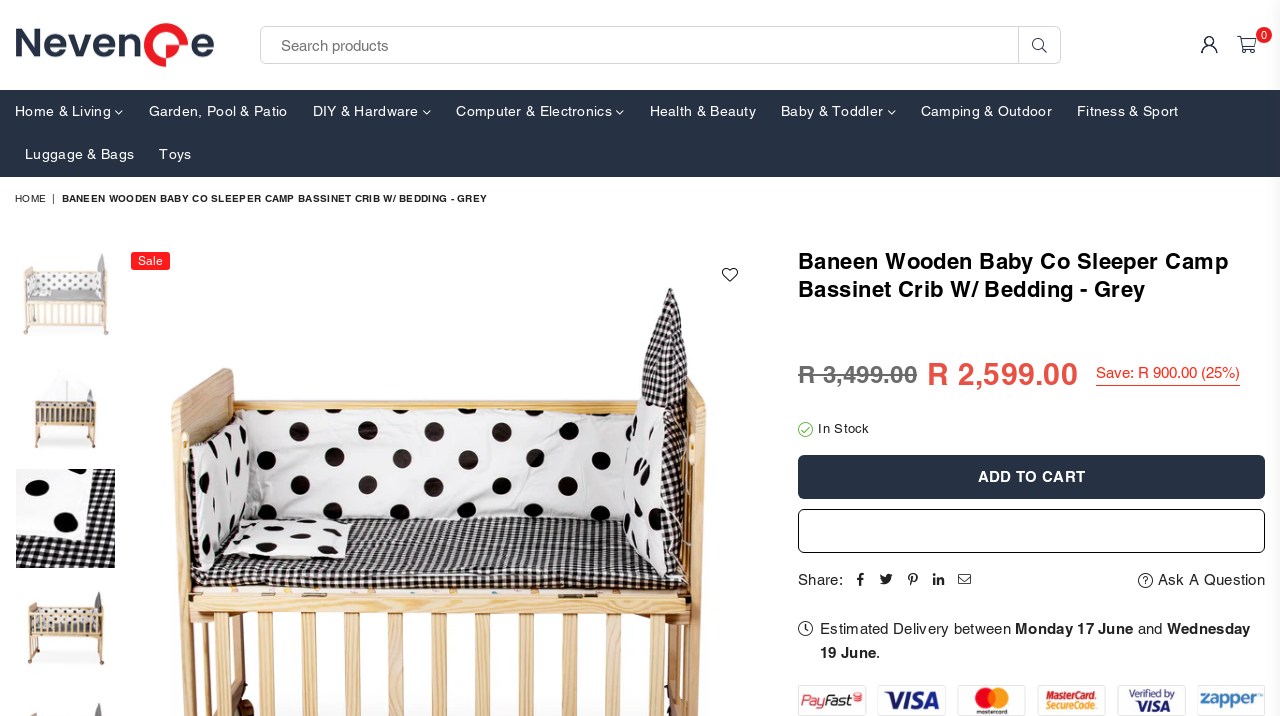What is the function of the button with the text 'ADD TO CART'?
Using the image, elaborate on the answer with as much detail as possible.

I inferred the function of the button by looking at its text 'ADD TO CART' and its location on the page, which suggests that it is used to add the product to the shopping cart.